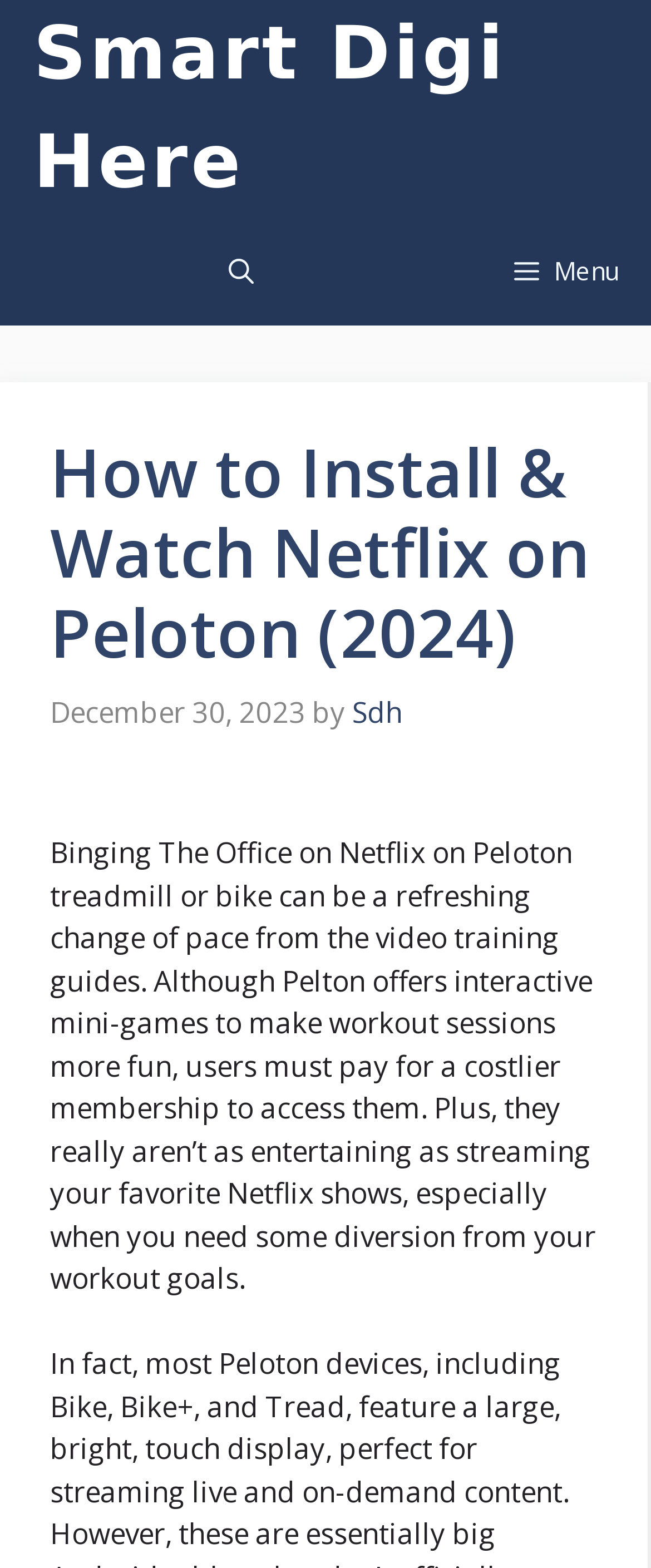Based on the image, provide a detailed and complete answer to the question: 
When was this article published?

The publication date of this article is mentioned in the webpage as December 30, 2023, which is displayed in a time element.